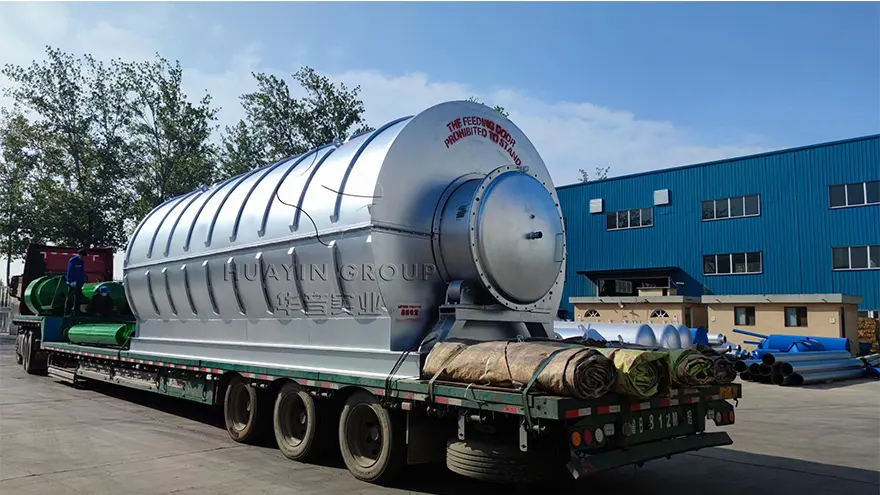Using the details in the image, give a detailed response to the question below:
What is the company behind the machine?

The machine is manufactured by Huayin Group, which is reflected in the image. The company is committed to environmentally friendly practices and has extensive experience in pyrolysis technology, as indicated by the installation of the machine.